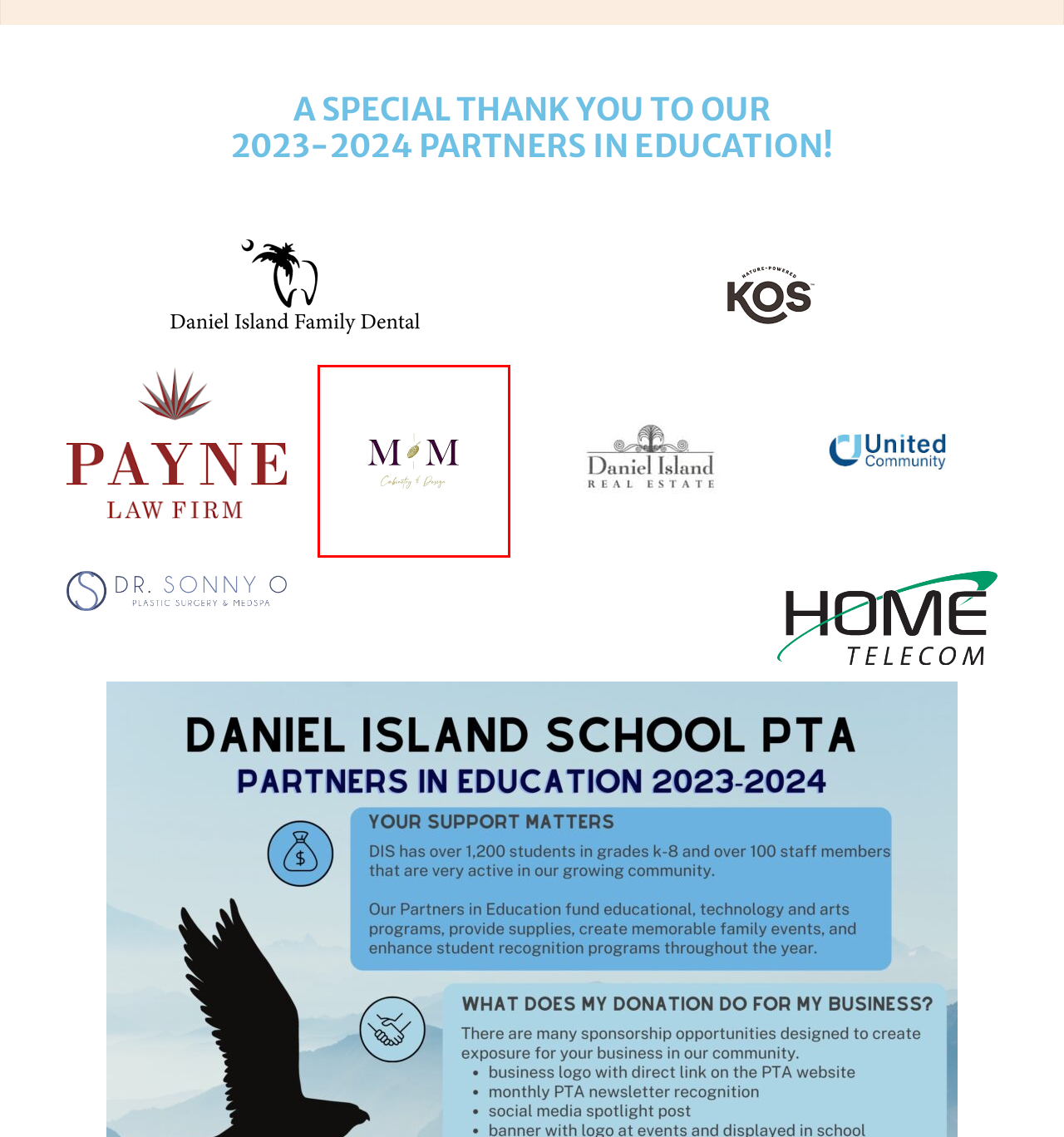Using the screenshot of a webpage with a red bounding box, pick the webpage description that most accurately represents the new webpage after the element inside the red box is clicked. Here are the candidates:
A. Personal and Business Banking | United Community
B. Join – Daniel Island School PTA
C. Mulberry Millworks - Custom Cabinets And Design In Charleston - Mulberry Millworks
D. Internet, Phone, TV, & Home Security Services | Home Telecom
E. Volunteer – Daniel Island School PTA
F. Real Estate Lawyer | Charleston, South Carolina
G. Daniel Island Real Estate | Top Charleston SC Real Estate Brokerage
H. Cosmetic Plastic Surgery in Charleston, SC | Dr. Sonny O

C